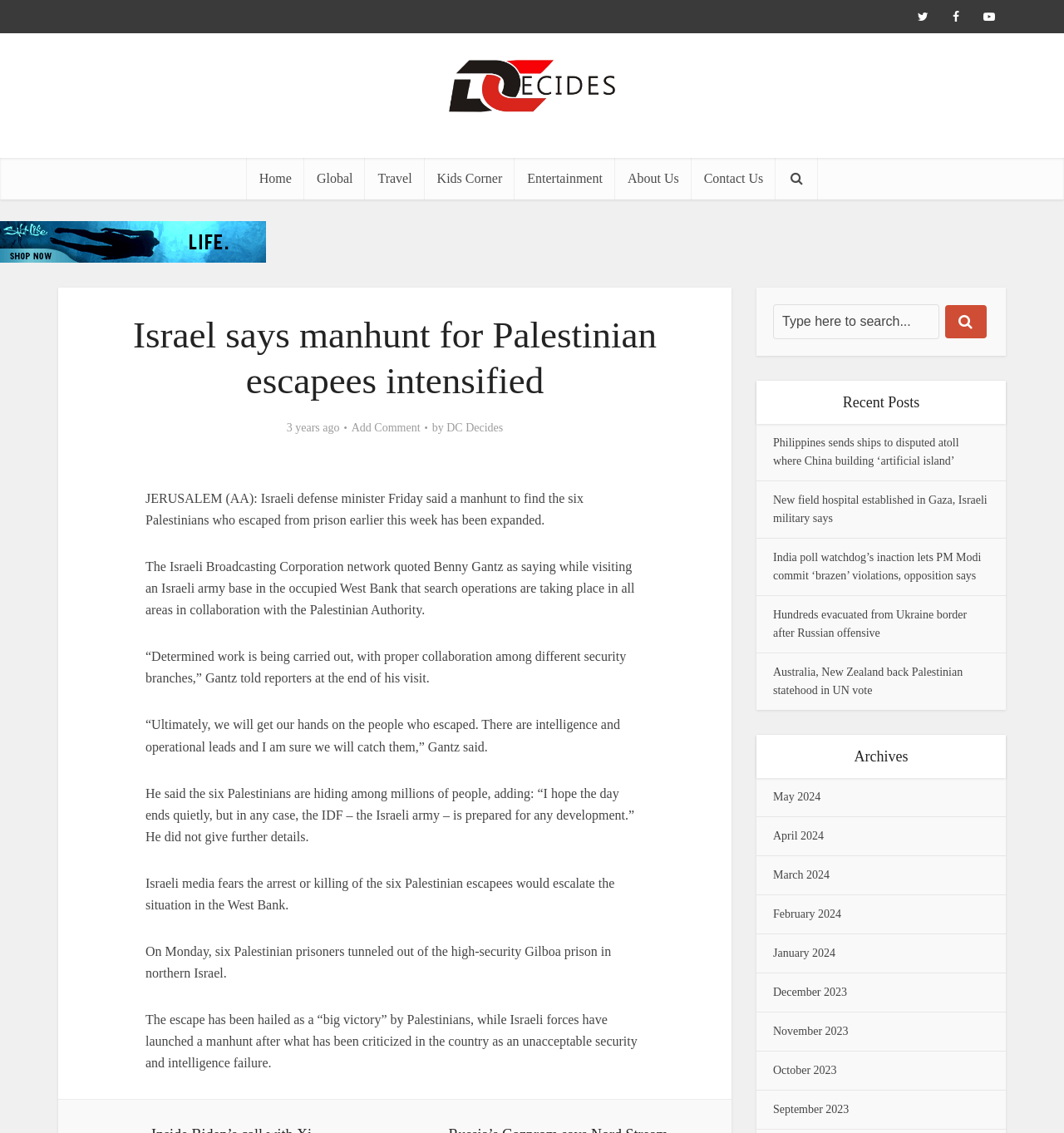Identify the bounding box of the HTML element described as: "Global".

[0.286, 0.139, 0.343, 0.176]